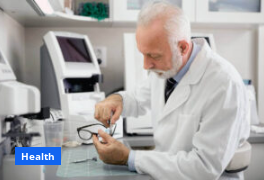Offer an in-depth caption for the image presented.

The image captures a dedicated optician meticulously repairing a pair of eyeglasses in a clinical setting. Dressed in a white lab coat, the optician uses precise tools to ensure a careful adjustment, highlighting the skill and attention to detail required in eye care. This visual emphasizes the importance of health and vision repair services, drawing attention to the art of restoring clarity in vision, a key aspect of holistic health maintenance. The surroundings include advanced equipment, reinforcing the professional atmosphere of eye care services. The "Health" label prominently displayed adds context to the focus of this specialized craft, showcasing the blend of expertise and care in the field of ophthalmology.